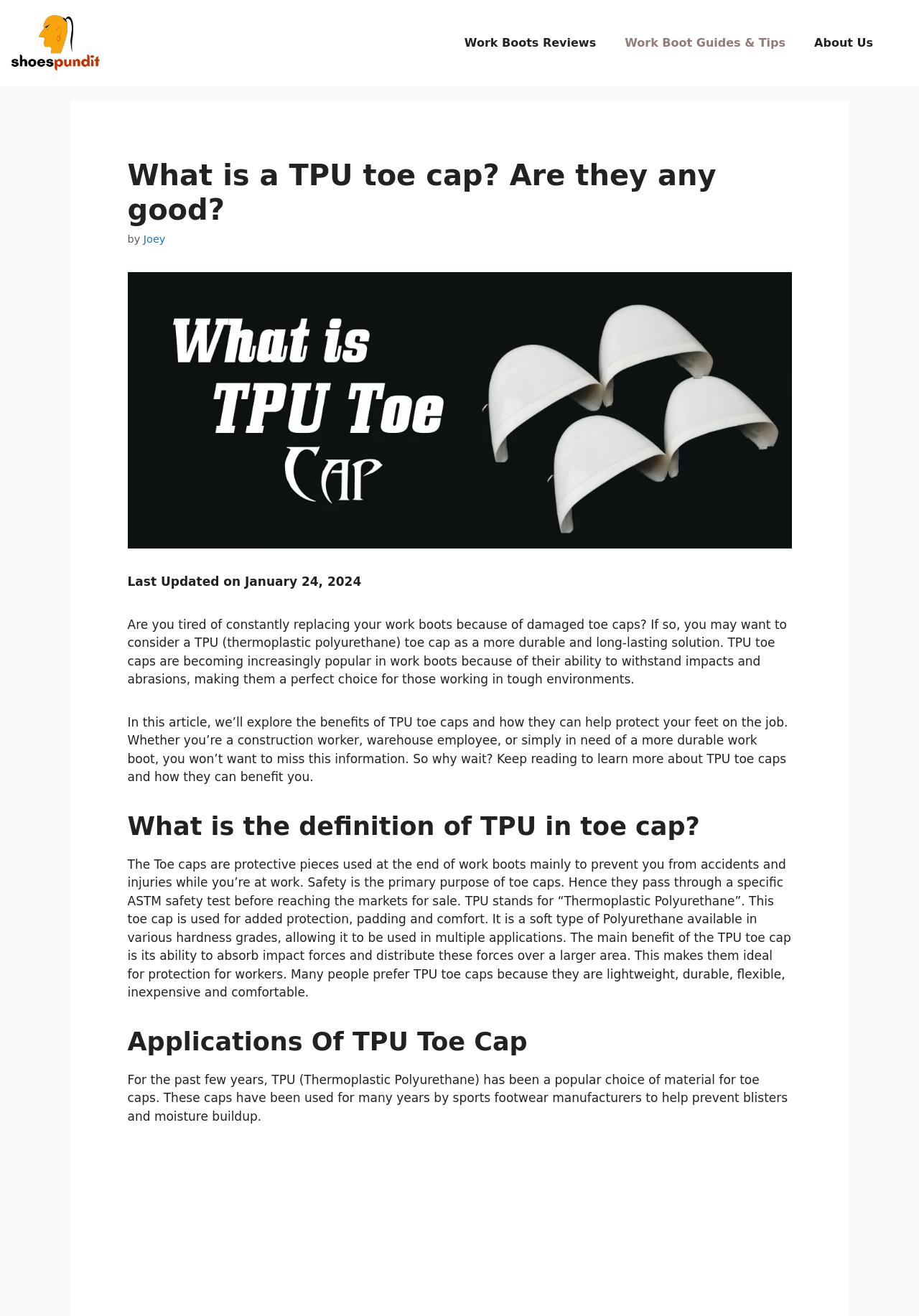What is the purpose of toe caps?
Make sure to answer the question with a detailed and comprehensive explanation.

According to the webpage, toe caps are protective pieces used at the end of work boots mainly to prevent accidents and injuries while at work, and their primary purpose is safety.